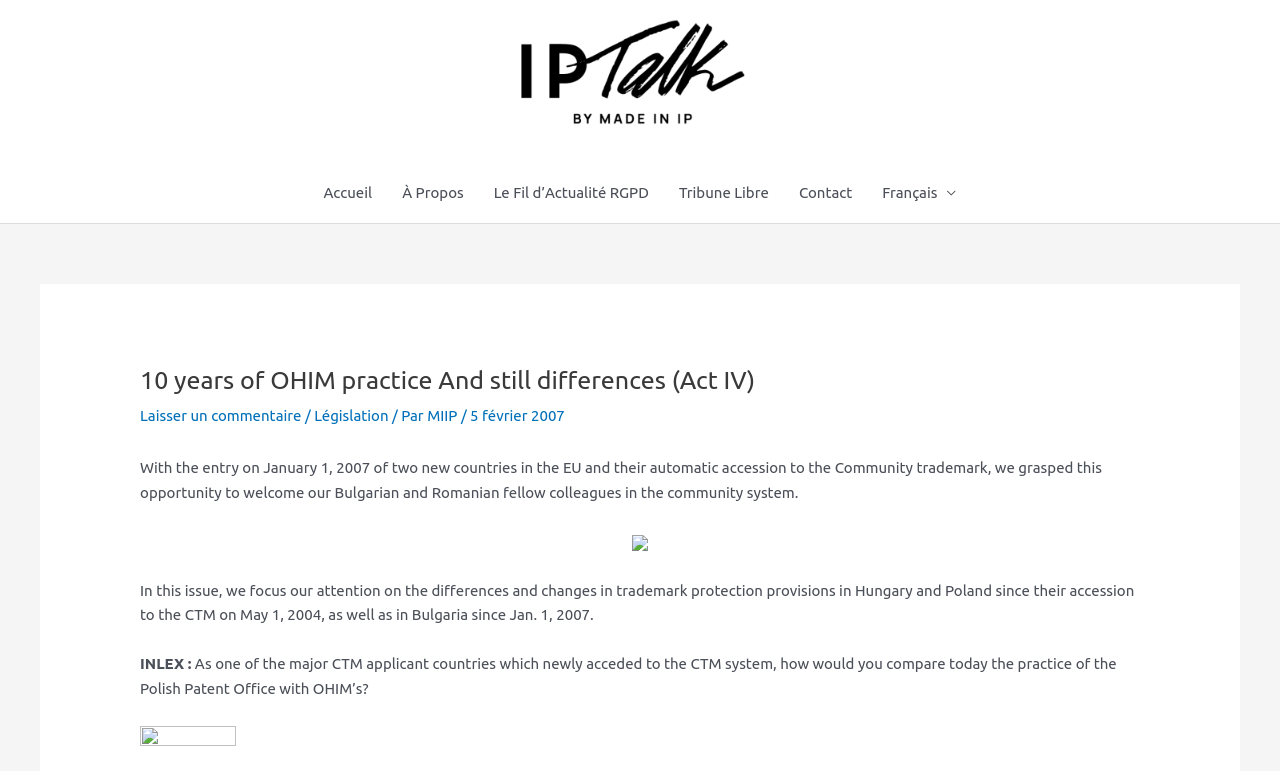Please locate the bounding box coordinates of the element's region that needs to be clicked to follow the instruction: "visit Législation page". The bounding box coordinates should be provided as four float numbers between 0 and 1, i.e., [left, top, right, bottom].

[0.245, 0.527, 0.304, 0.549]